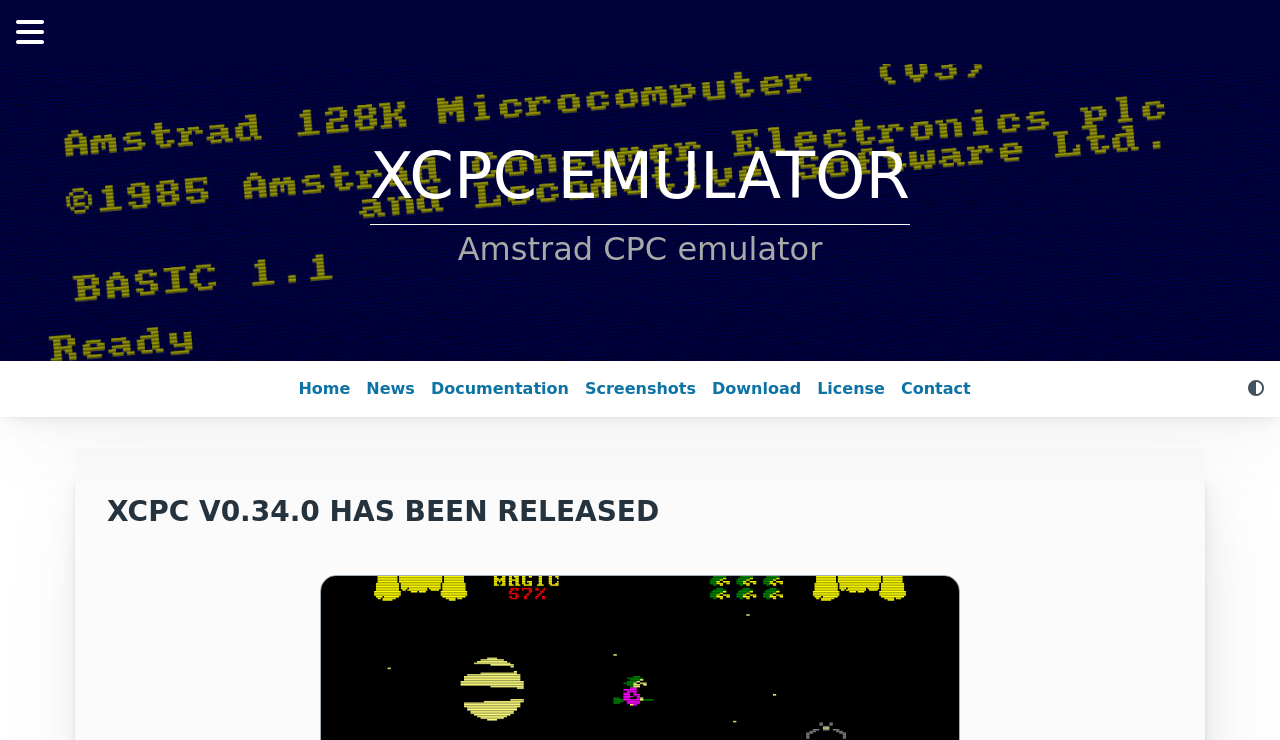Find the bounding box coordinates for the UI element whose description is: "Home". The coordinates should be four float numbers between 0 and 1, in the format [left, top, right, bottom].

[0.227, 0.499, 0.28, 0.553]